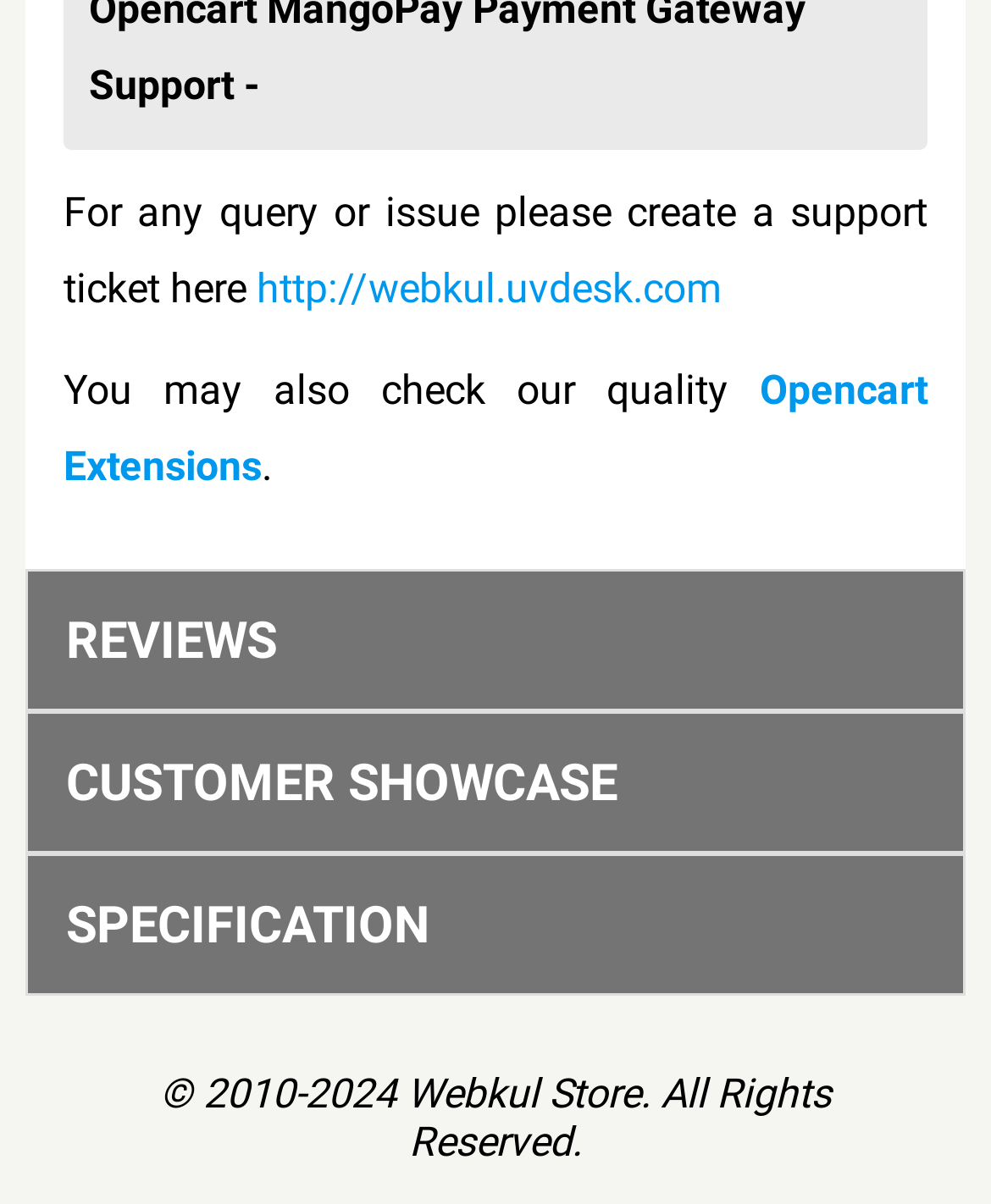Give the bounding box coordinates for this UI element: "Opencart Extensions". The coordinates should be four float numbers between 0 and 1, arranged as [left, top, right, bottom].

[0.064, 0.303, 0.936, 0.407]